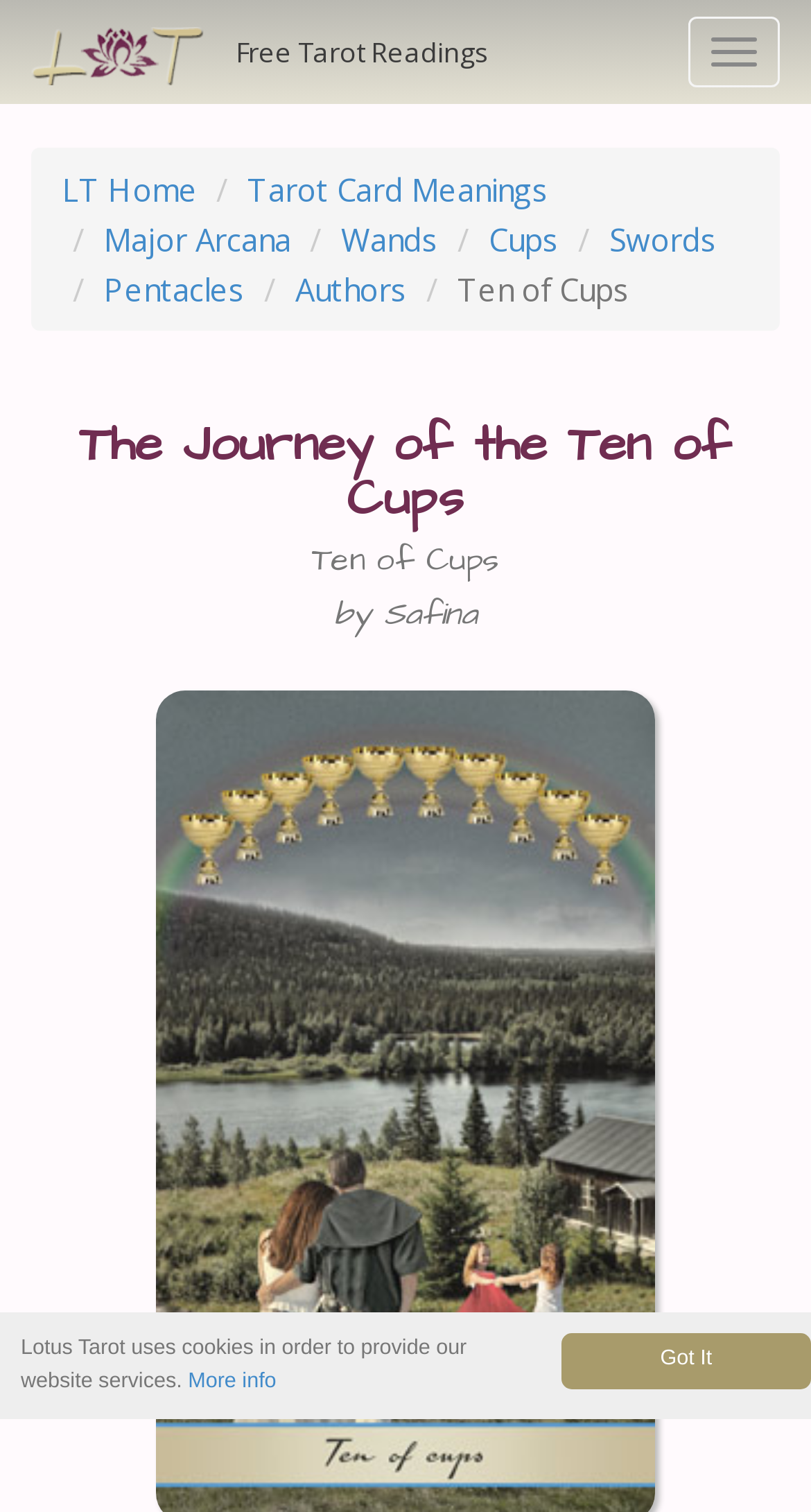Find the bounding box coordinates of the element's region that should be clicked in order to follow the given instruction: "View archives for April 2024". The coordinates should consist of four float numbers between 0 and 1, i.e., [left, top, right, bottom].

None